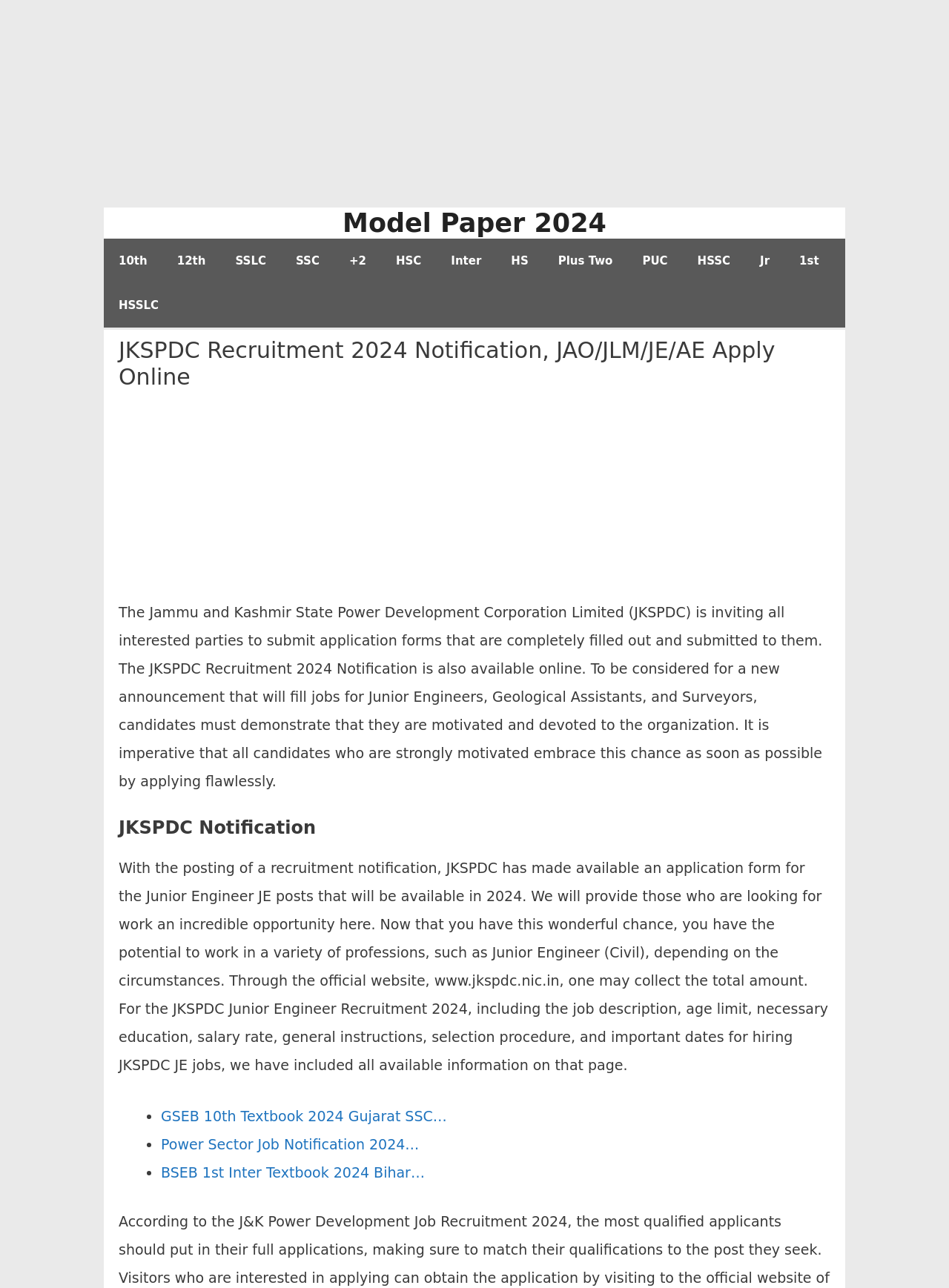Identify the bounding box of the UI element described as follows: "12th". Provide the coordinates as four float numbers in the range of 0 to 1 [left, top, right, bottom].

[0.171, 0.185, 0.232, 0.22]